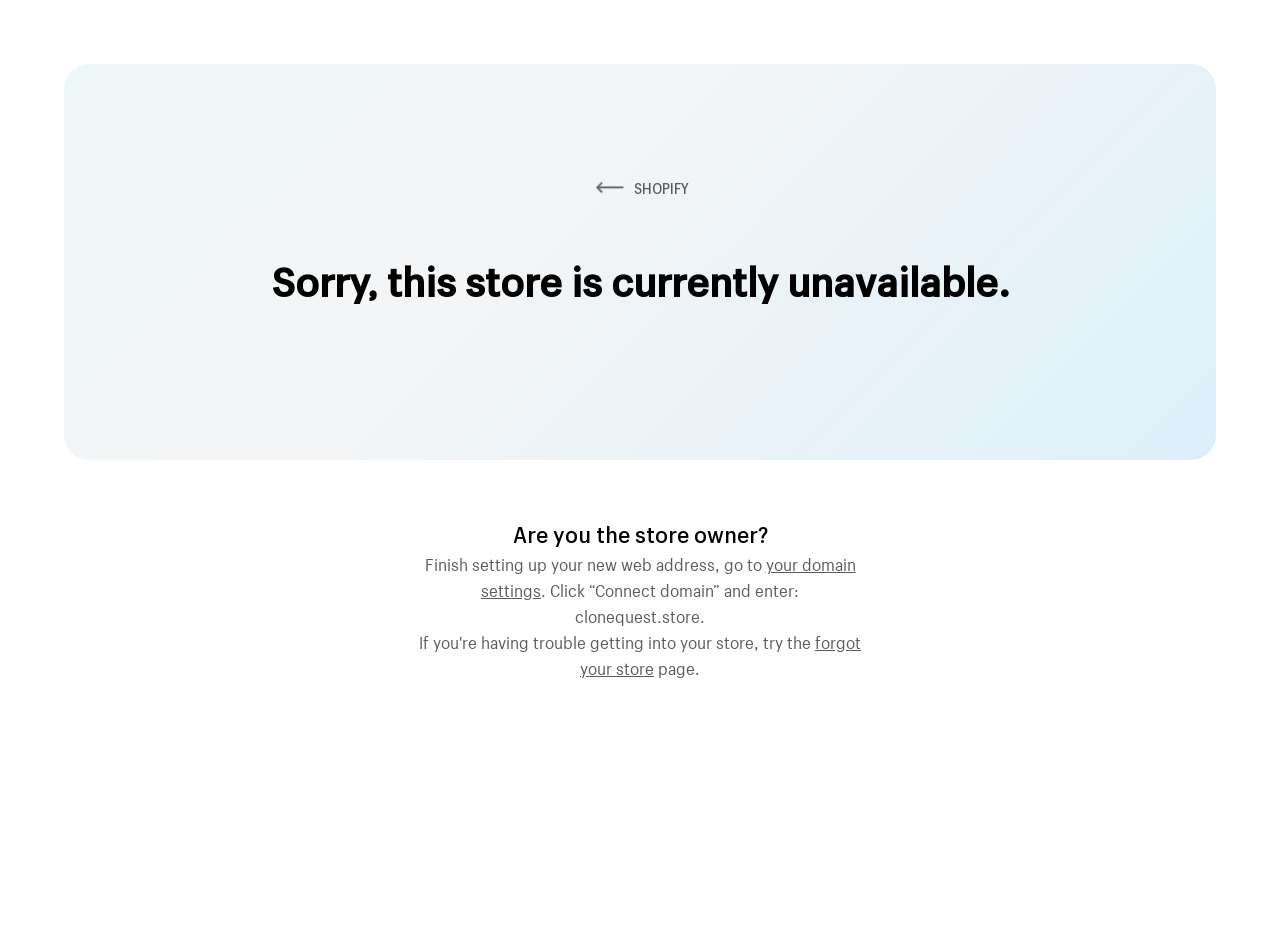Carefully examine the image and provide an in-depth answer to the question: What is the domain name mentioned?

The domain name mentioned is 'clonequest.store', which is part of the instructions for the store owner to set up their new web address.